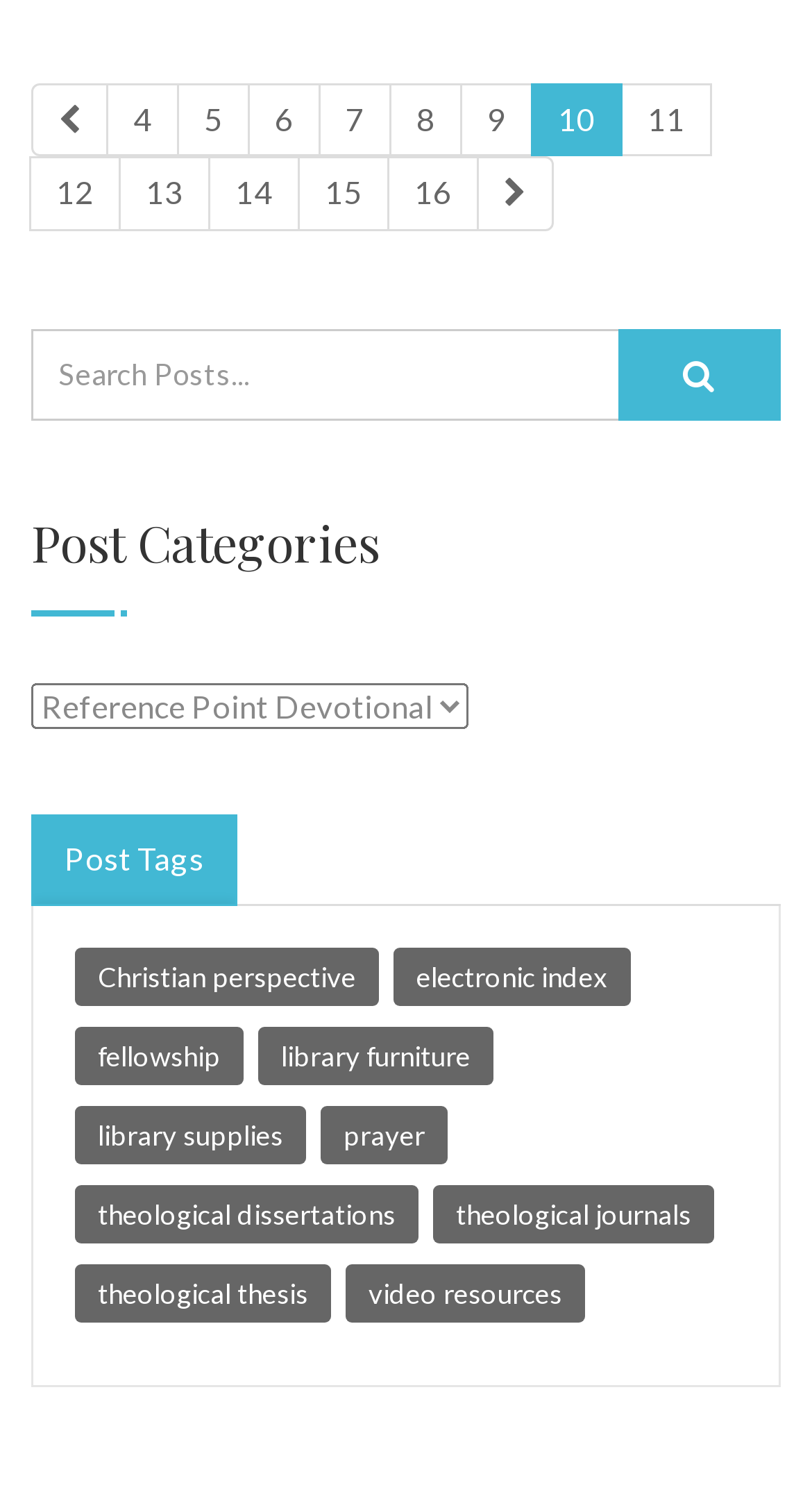Find the bounding box coordinates for the UI element that matches this description: "name="s" placeholder="Search Posts..."".

[0.038, 0.22, 0.764, 0.282]